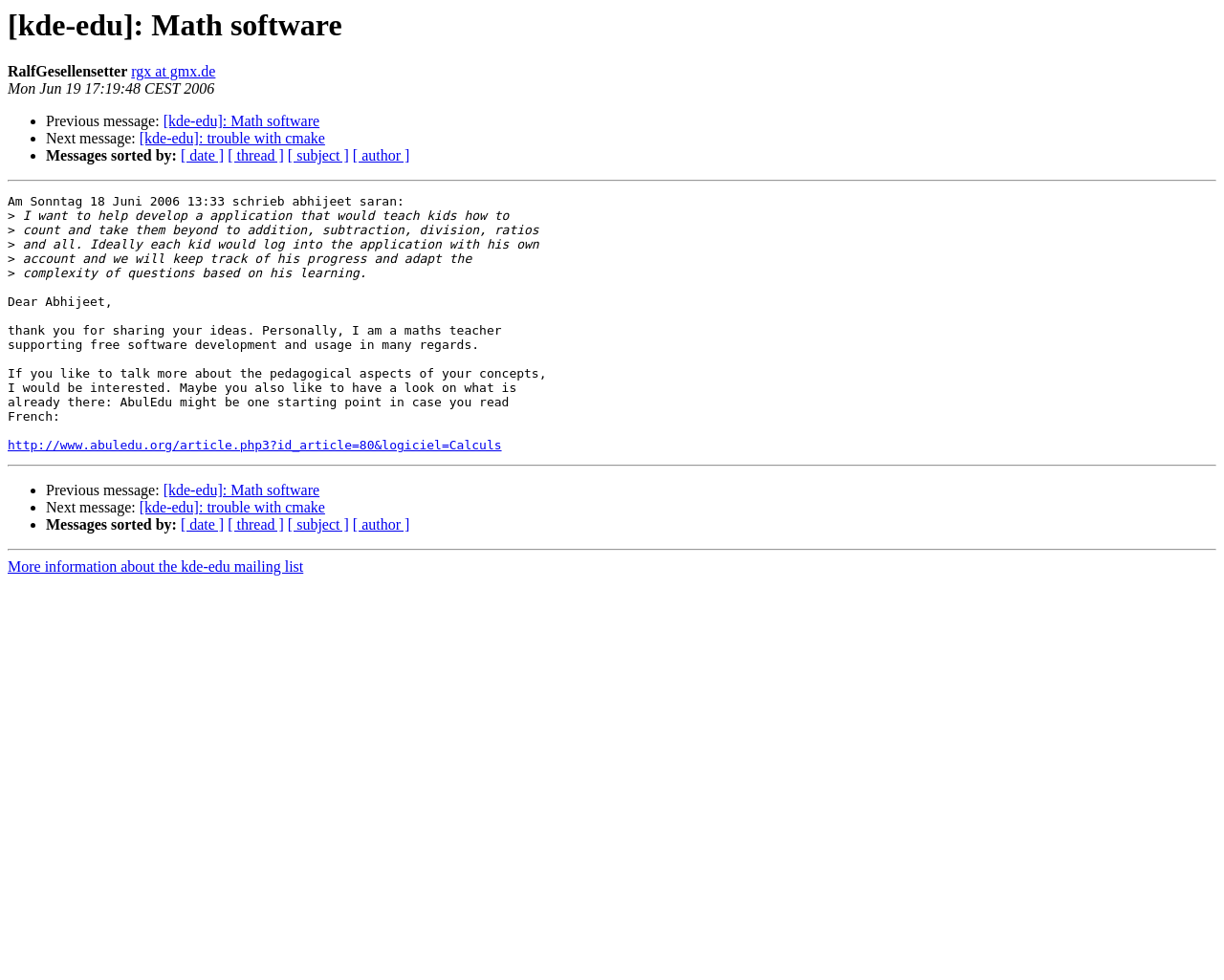Using the information shown in the image, answer the question with as much detail as possible: What is the topic of the discussion?

The topic of the discussion is math software, which is evident from the heading '[kde-edu]: Math software' and the content of the message, which talks about developing an application to teach kids math.